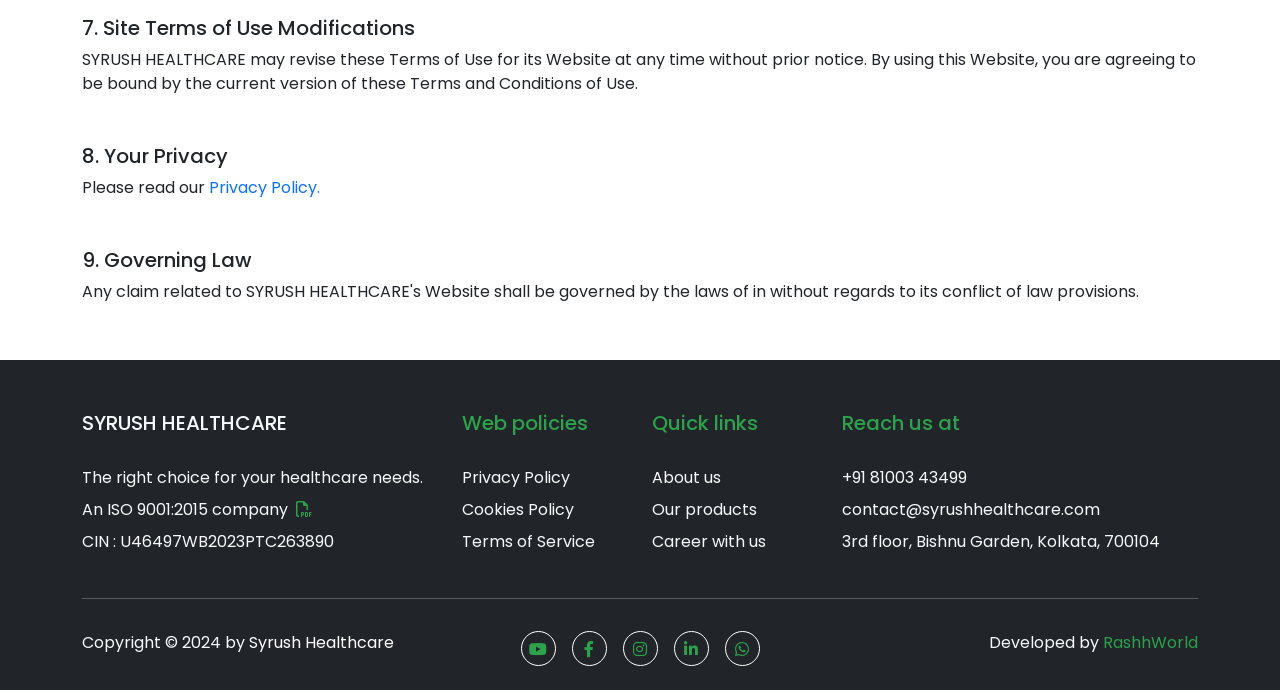Please reply with a single word or brief phrase to the question: 
What is the ISO certification of the company?

ISO 9001:2015